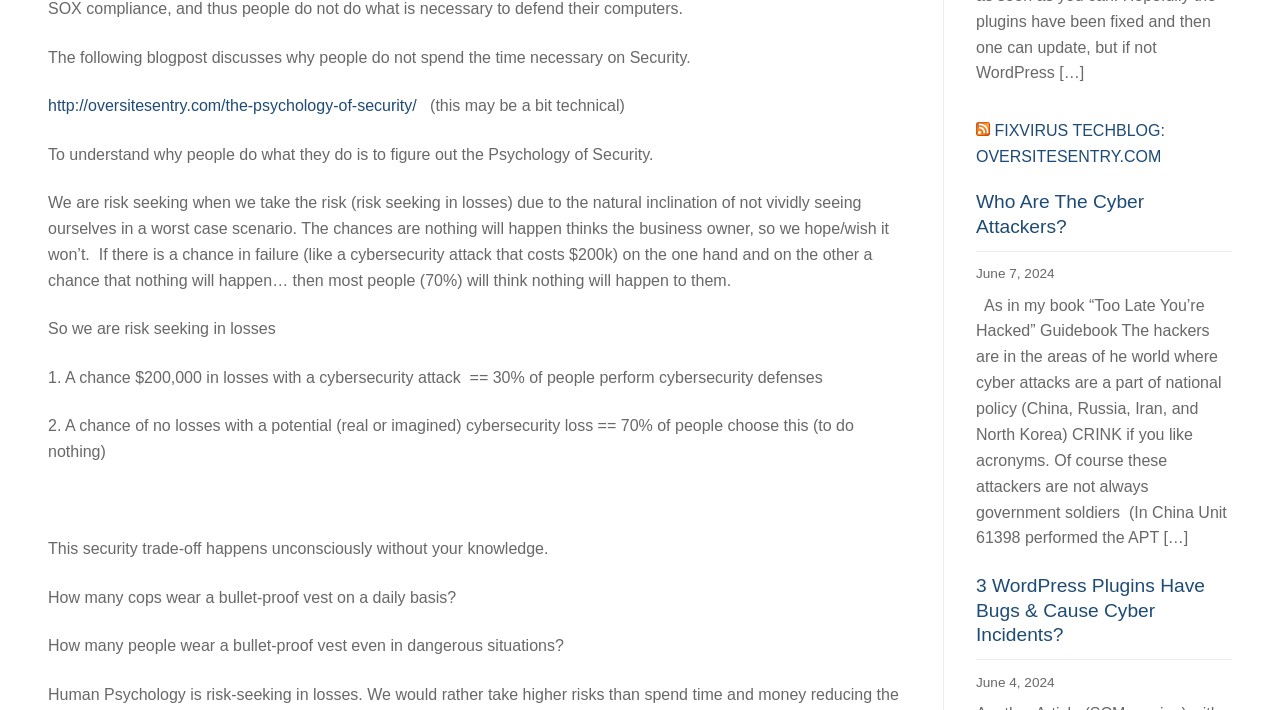What percentage of people perform cybersecurity defenses?
Using the image, provide a concise answer in one word or a short phrase.

30%